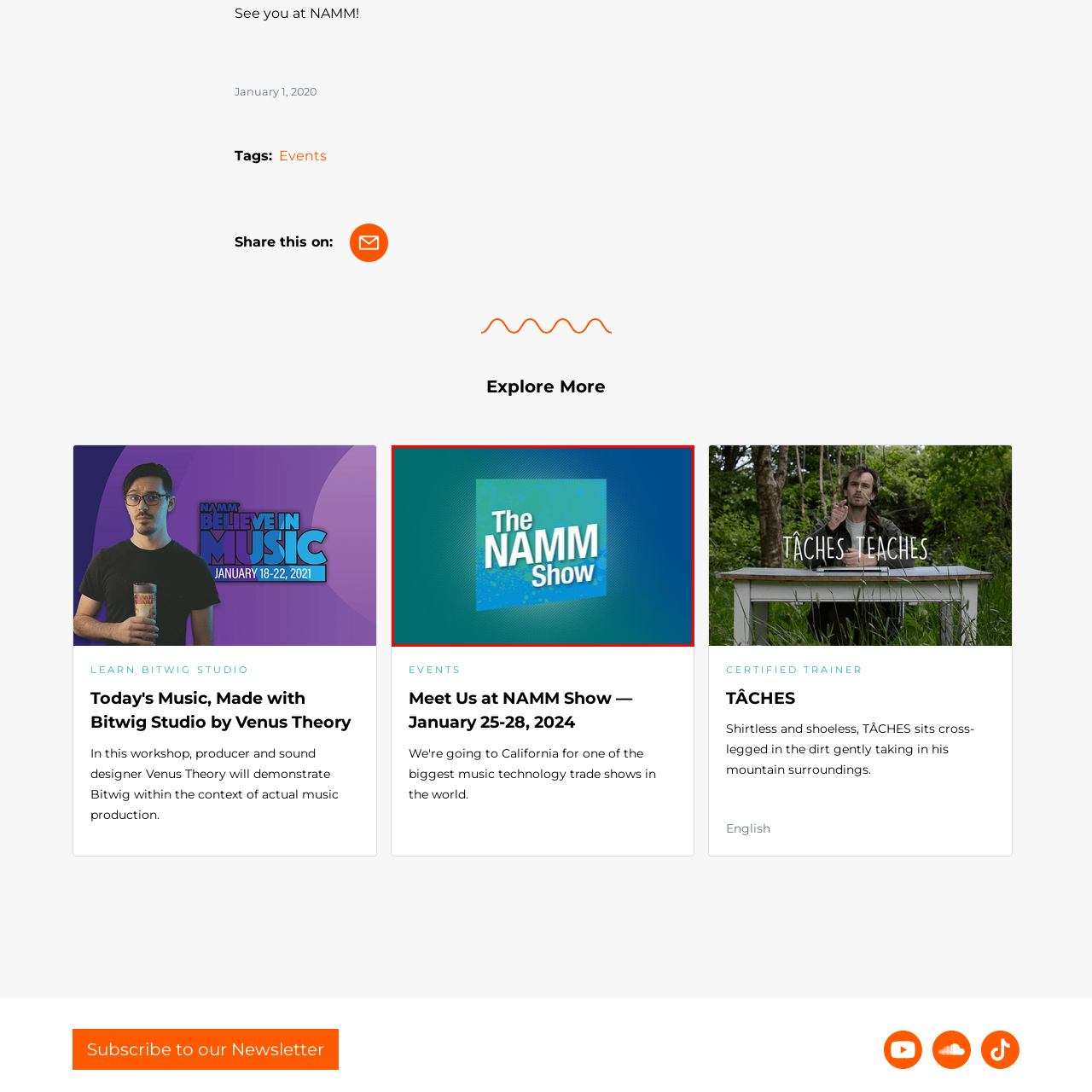Give an in-depth description of the picture inside the red marked area.

The image showcases the official logo of "The NAMM Show," an influential event in the music industry dedicated to showcasing new technologies, products, and innovations. The logo features a vibrant gradient background transitioning from deep blue to a lighter teal, with the text "The NAMM Show" prominently displayed in bold, white letters. The design includes splashes of color that add a dynamic touch, conveying the excitement and energy associated with this major annual trade show for music and audio professionals. The NAMM Show is known for attracting members of the music community looking to explore the latest advancements, network with industry peers, and participate in various workshops and events.